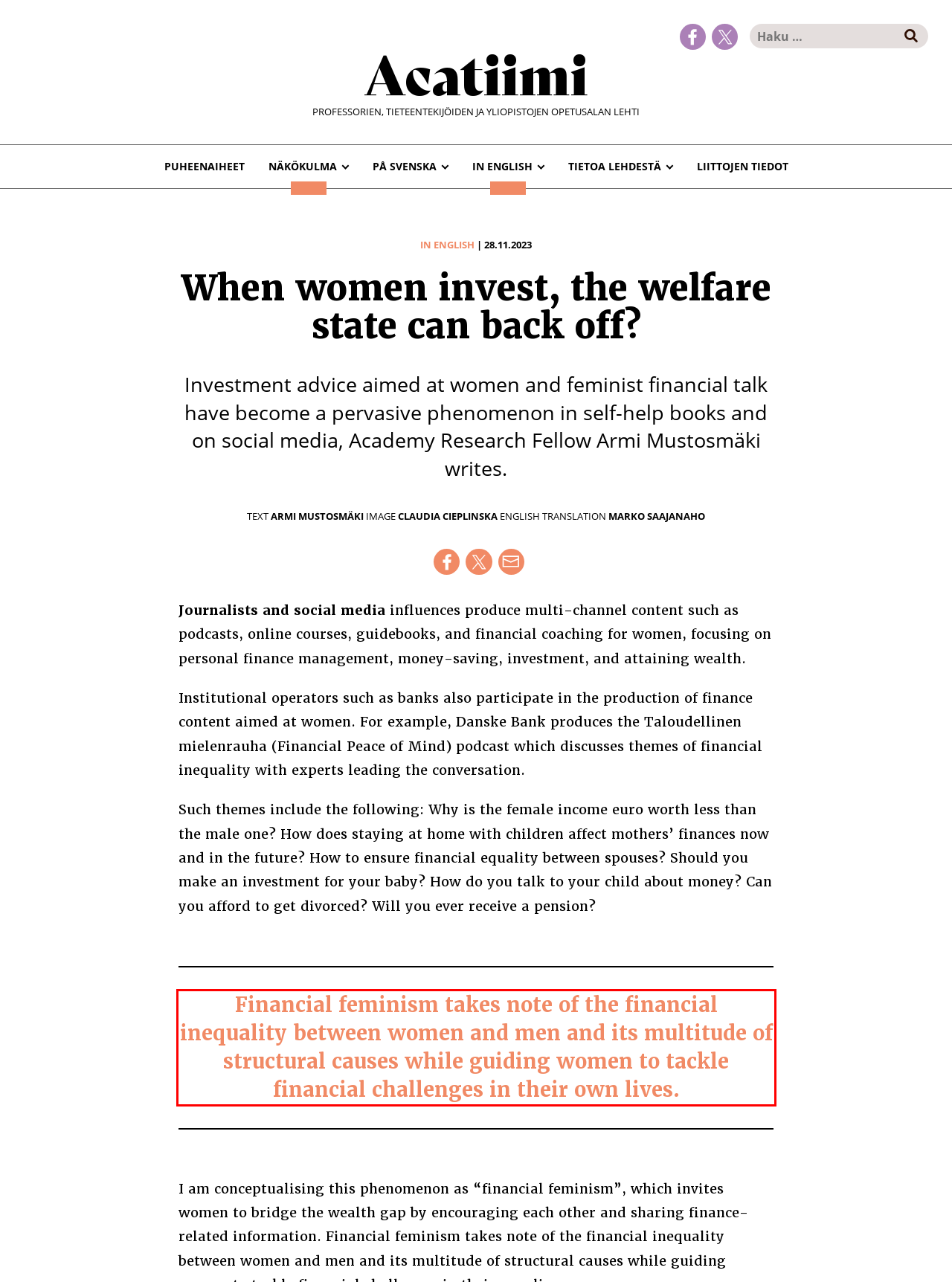Given a webpage screenshot with a red bounding box, perform OCR to read and deliver the text enclosed by the red bounding box.

Financial feminism takes note of the financial inequality between women and men and its multitude of structural causes while guiding women to tackle financial challenges in their own lives.